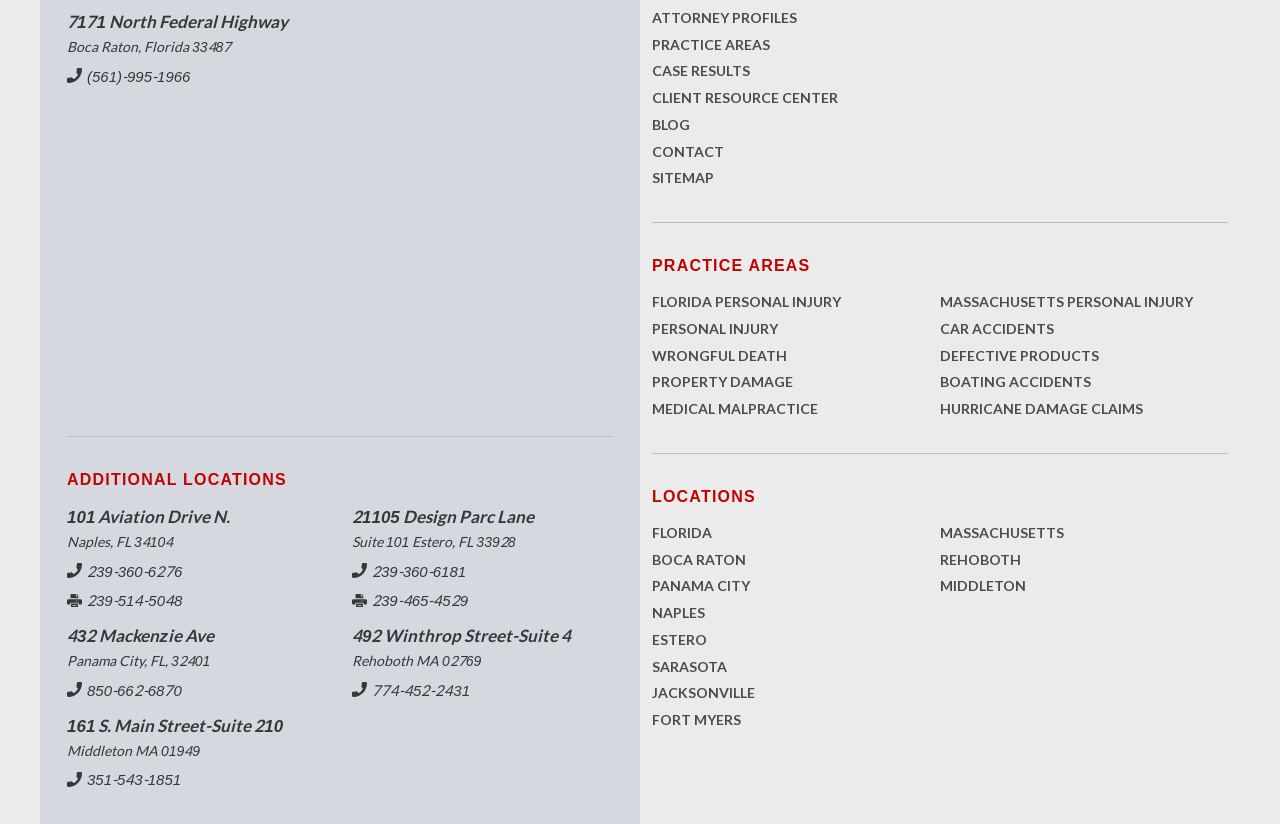Respond to the question below with a concise word or phrase:
What is the phone number of the Naples location?

239-360-6276